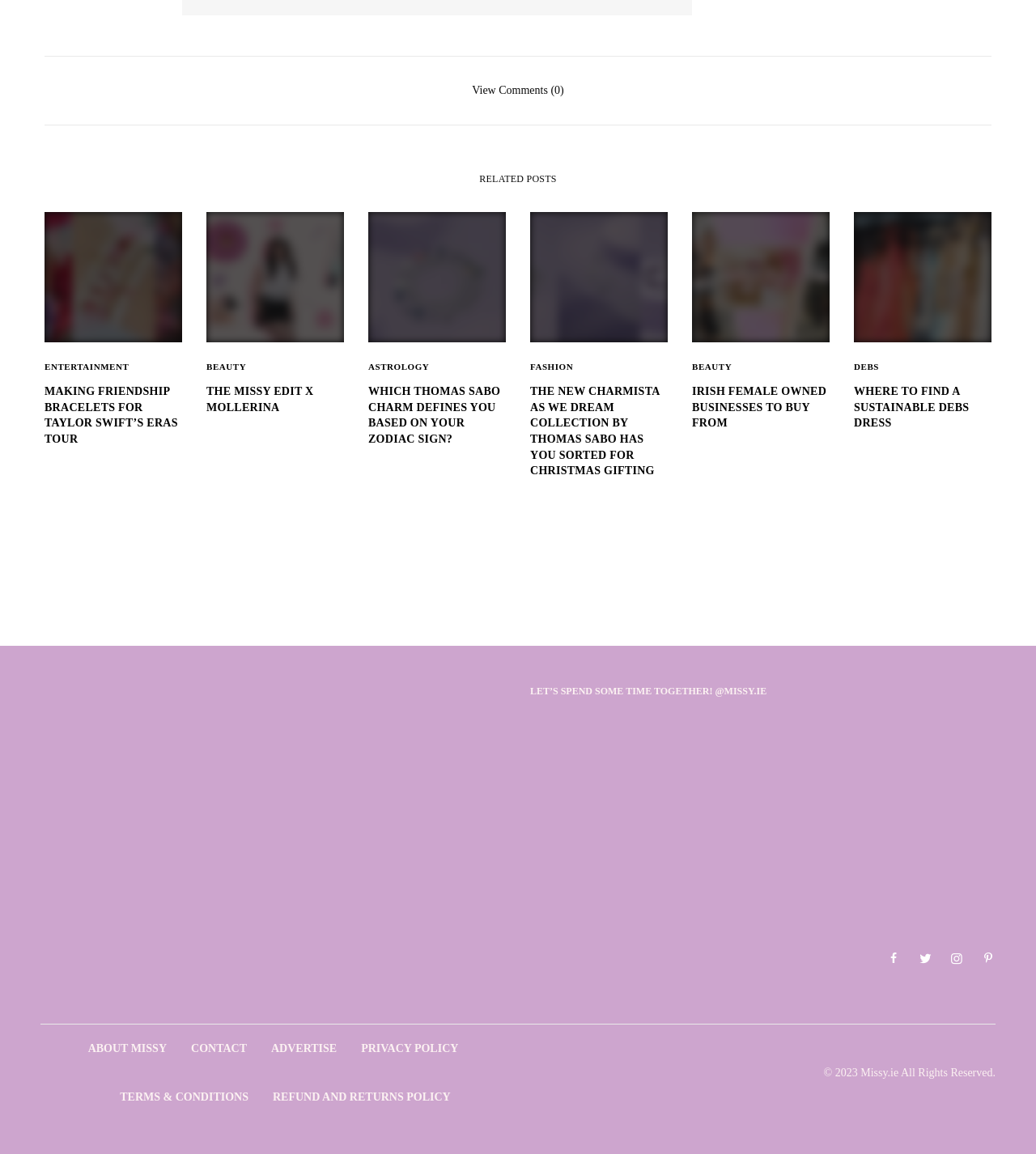What is the year of copyright mentioned at the bottom of the webpage?
Refer to the image and provide a thorough answer to the question.

I looked at the static text element at the bottom of the webpage and found that the year of copyright mentioned is 2023.